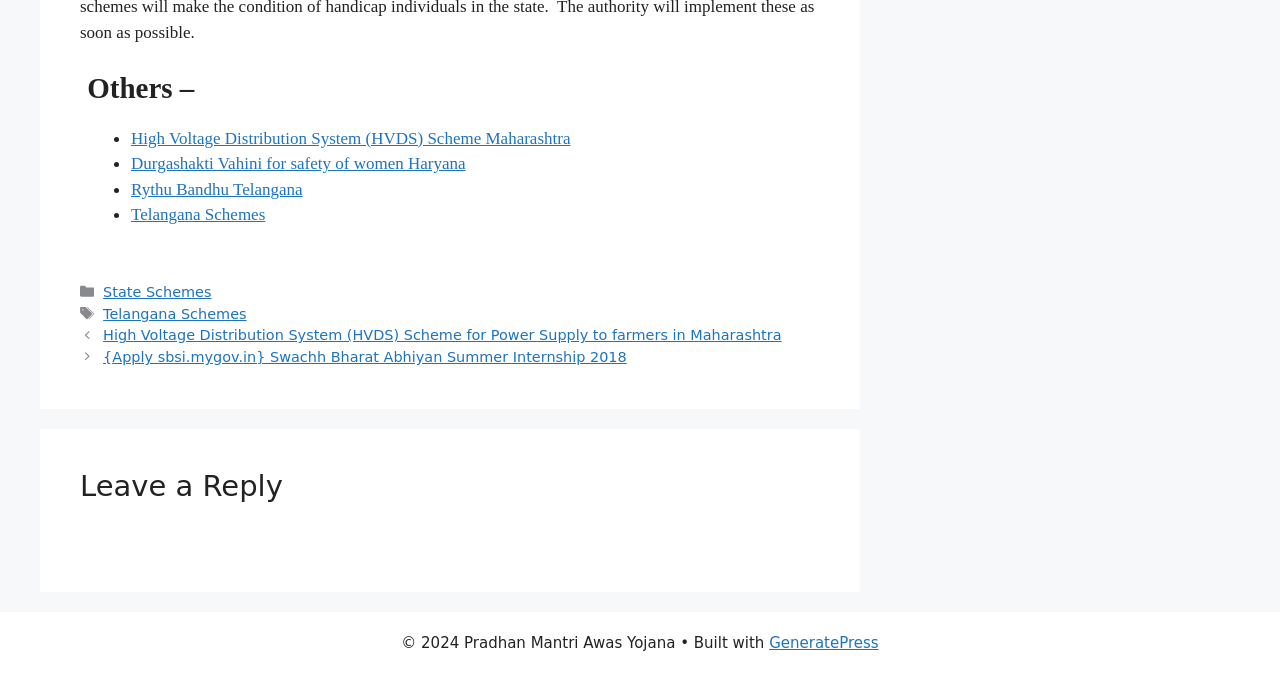What is the year of copyright mentioned on the webpage?
Please provide a comprehensive answer based on the contents of the image.

I found this answer by looking at the footer section of the webpage, where it says '© 2024 Pradhan Mantri Awas Yojana'.